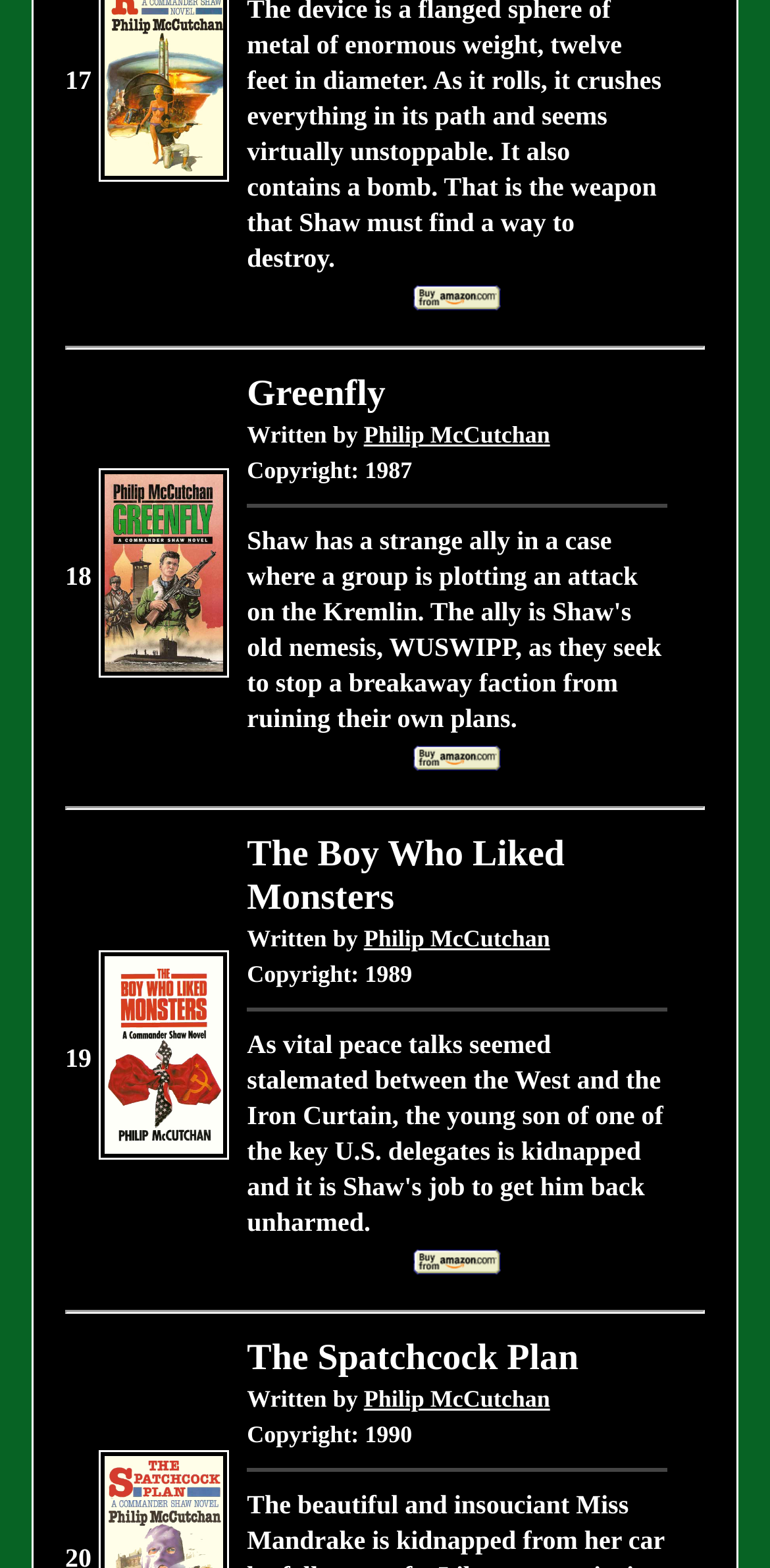Utilize the details in the image to thoroughly answer the following question: Who is the author of the second book?

I examined the second row in the grid and found the link text 'Philip McCutchan' which is likely the author of the second book.